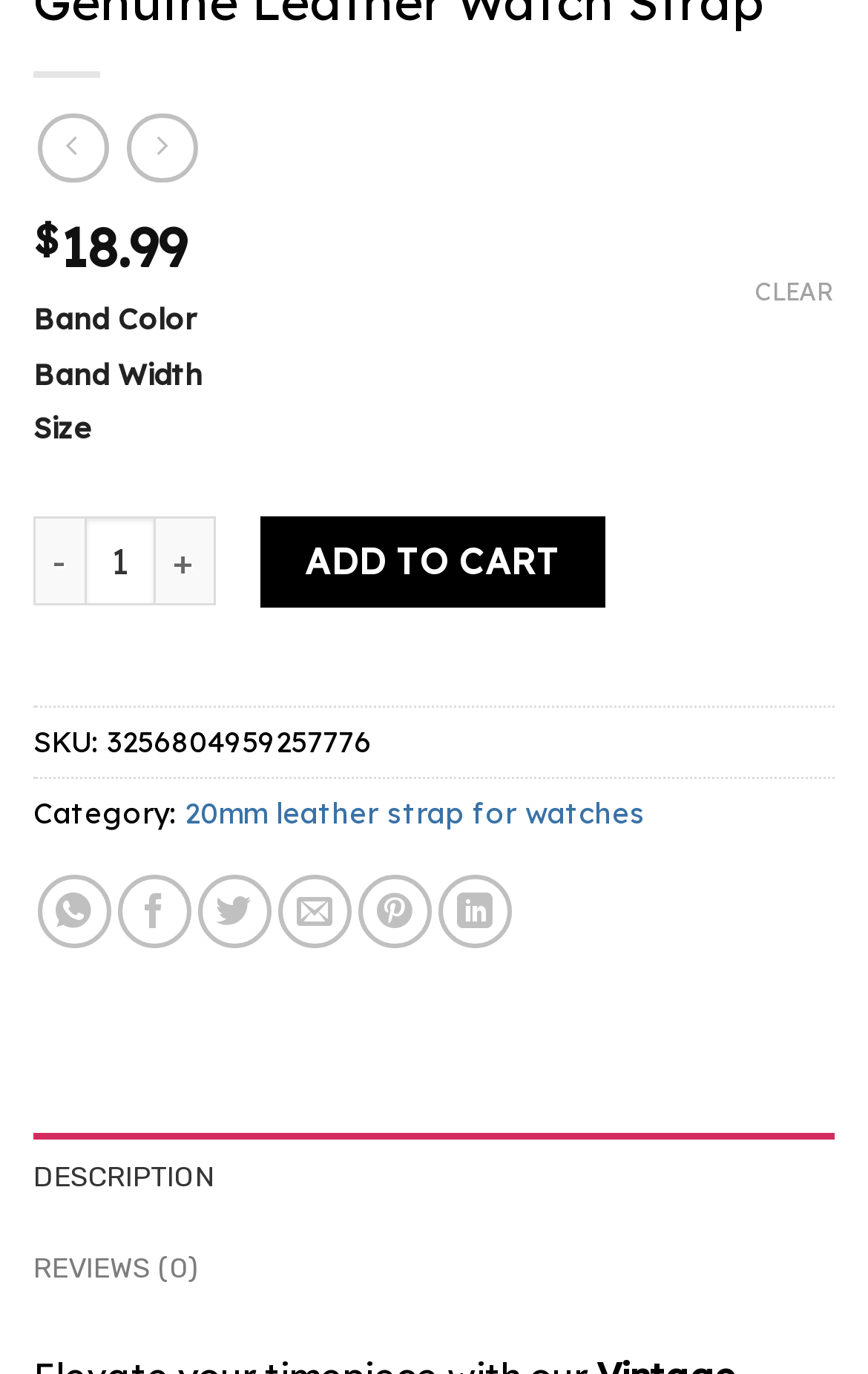What is the price of the product?
Please craft a detailed and exhaustive response to the question.

The price of the product is mentioned on the webpage as '$' followed by '18.99', which indicates the cost of the item.